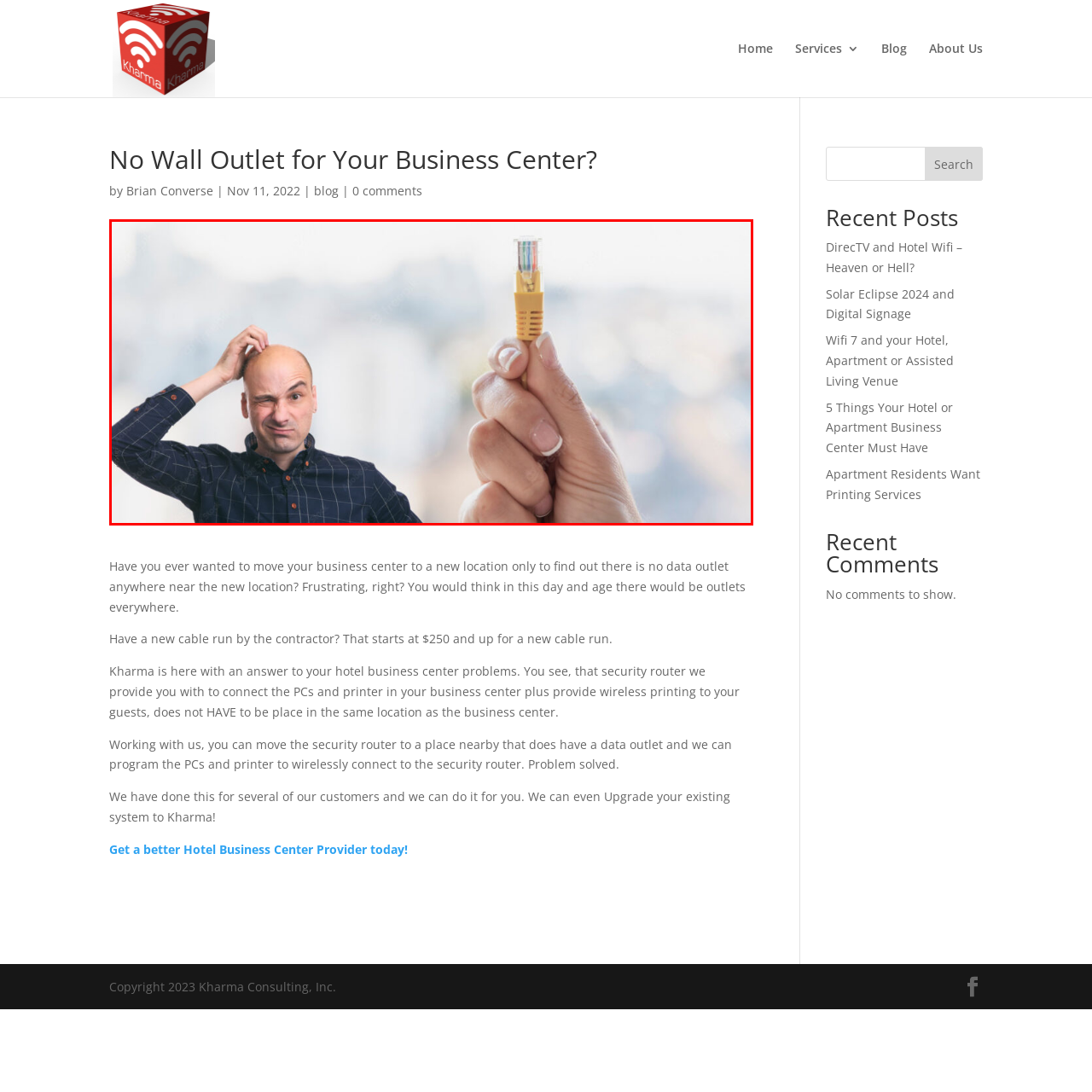Refer to the image area inside the black border, What is the title of the article on GoKharma.com? 
Respond concisely with a single word or phrase.

No Wall Outlet for Your Business Center?